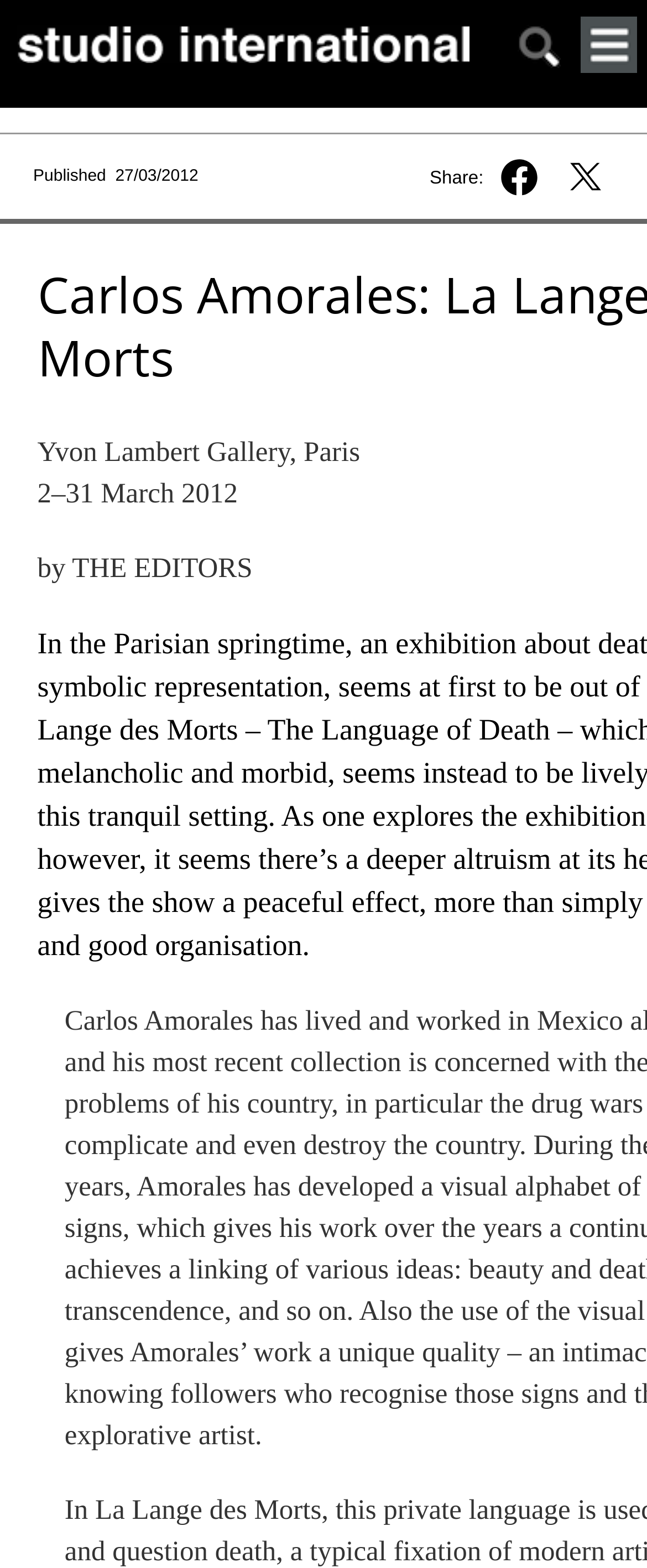Answer this question in one word or a short phrase: When was the exhibition held?

2–31 March 2012